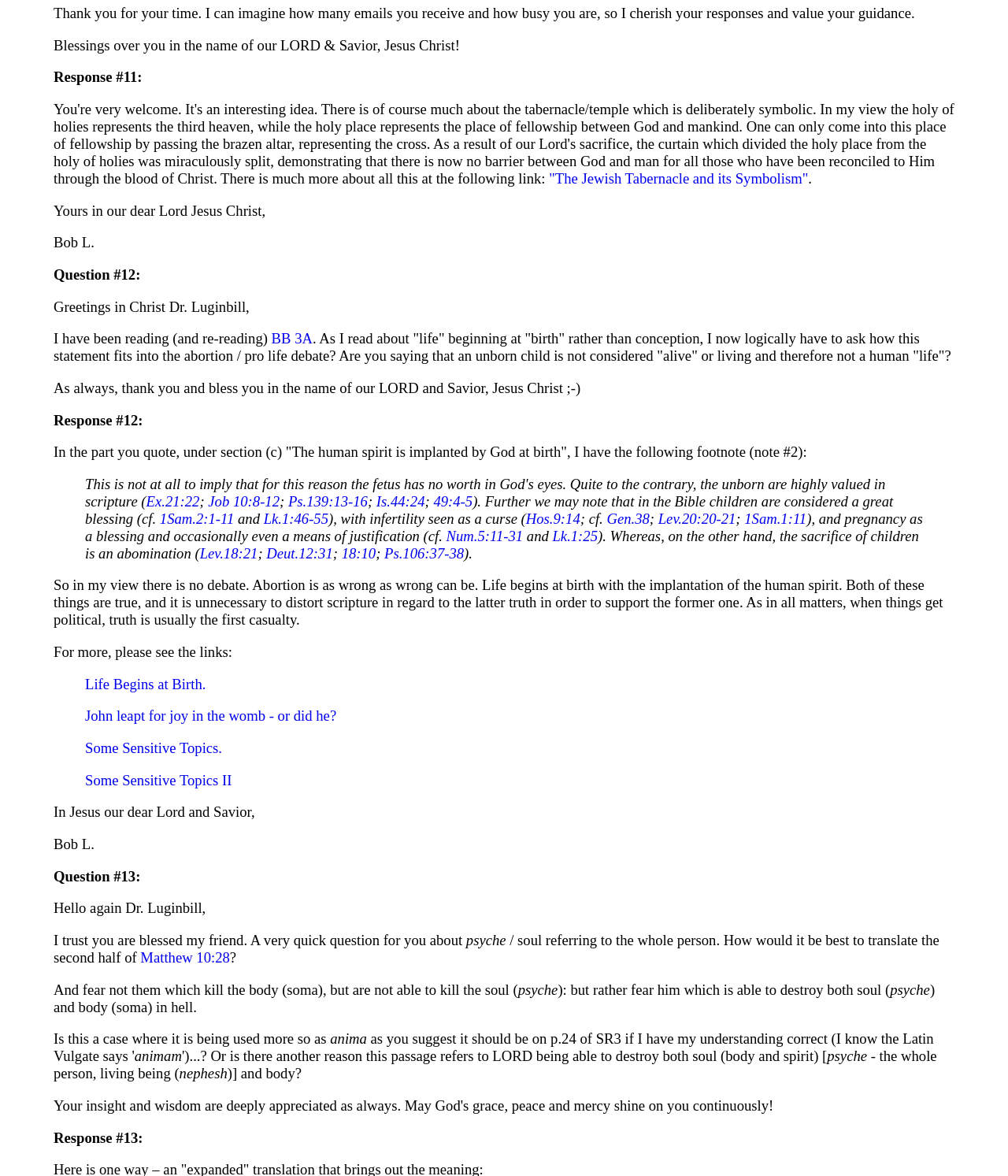Determine the bounding box coordinates of the clickable element necessary to fulfill the instruction: "Click on the link 'BB 3A'". Provide the coordinates as four float numbers within the 0 to 1 range, i.e., [left, top, right, bottom].

[0.269, 0.281, 0.31, 0.295]